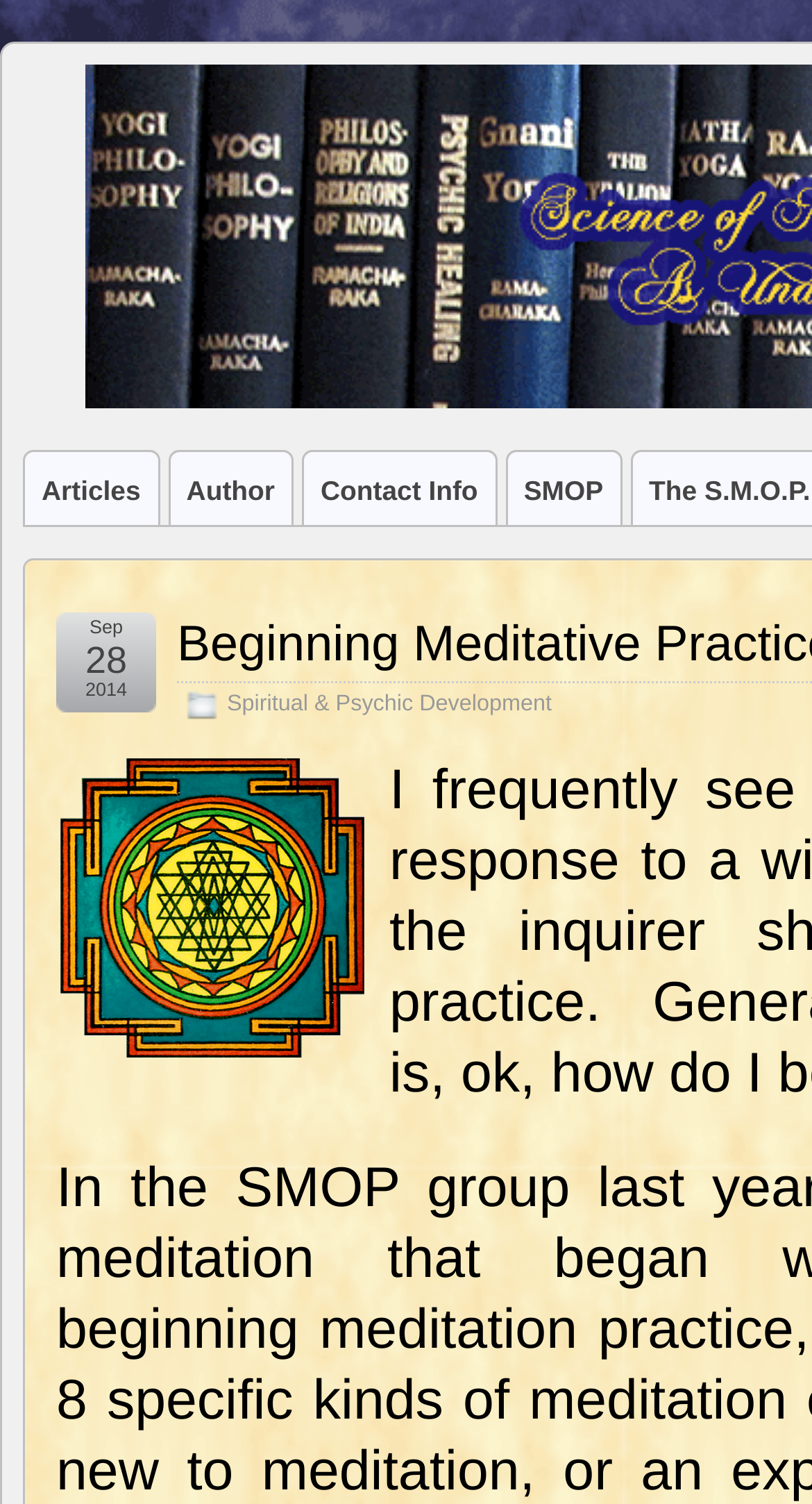What is the second link in the top navigation bar?
Look at the screenshot and respond with a single word or phrase.

Author